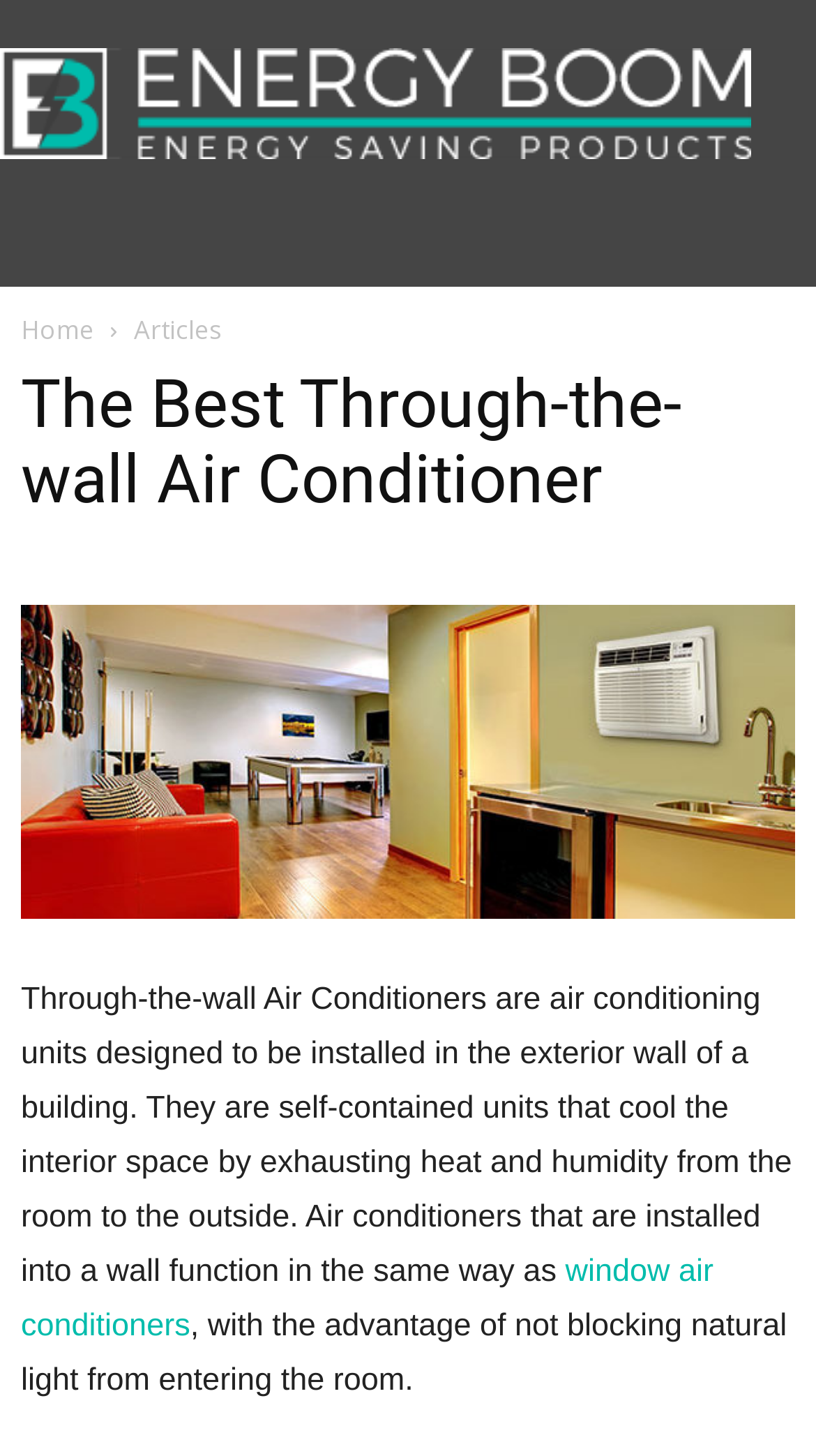Give a concise answer using one word or a phrase to the following question:
What type of air conditioners are discussed on this page?

Through-the-wall Air Conditioners